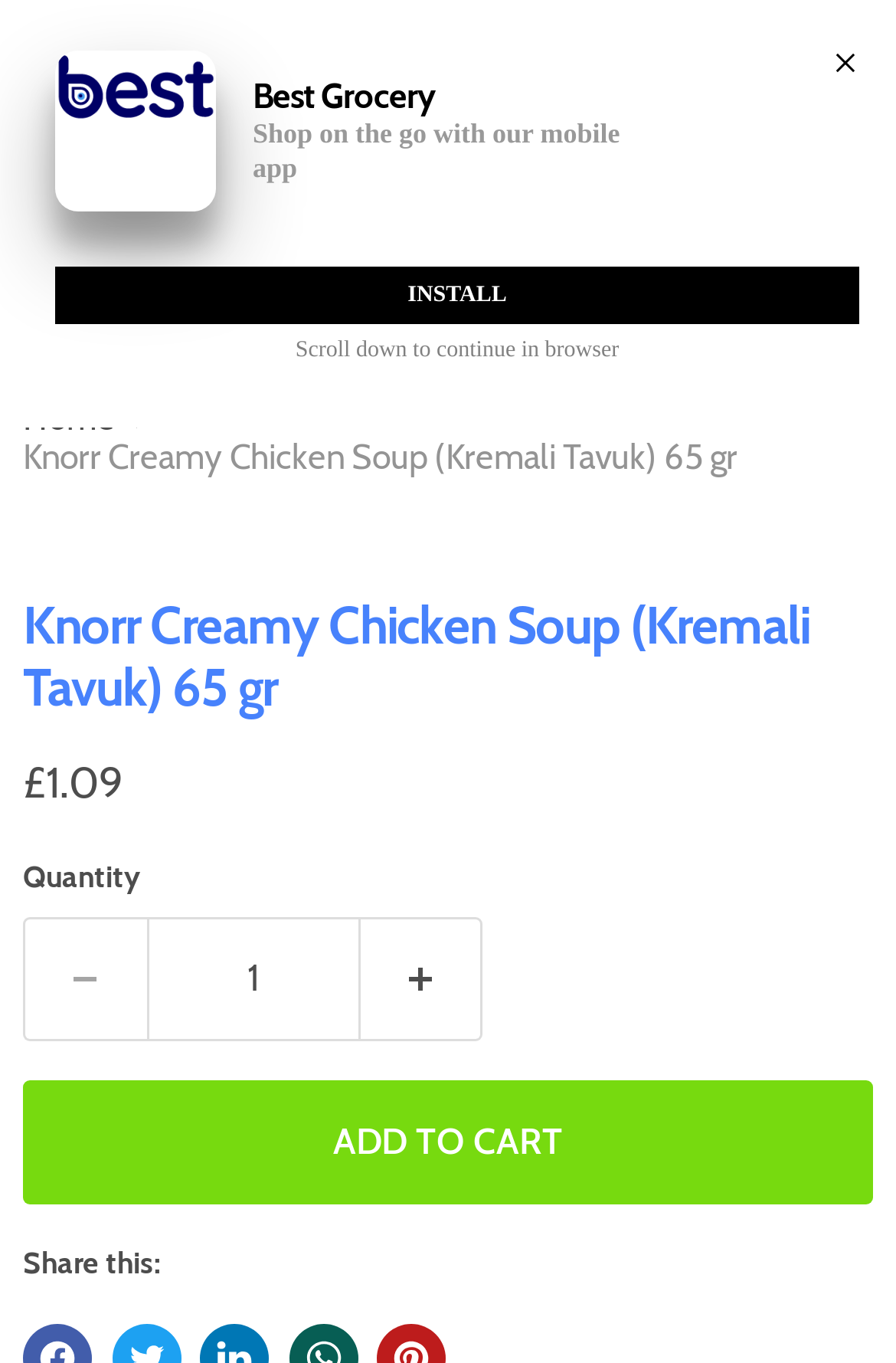Given the description parent_node: DOWNLOAD OUR APP, predict the bounding box coordinates of the UI element. Ensure the coordinates are in the format (top-left x, top-left y, bottom-right x, bottom-right y) and all values are between 0 and 1.

[0.918, 0.02, 0.979, 0.061]